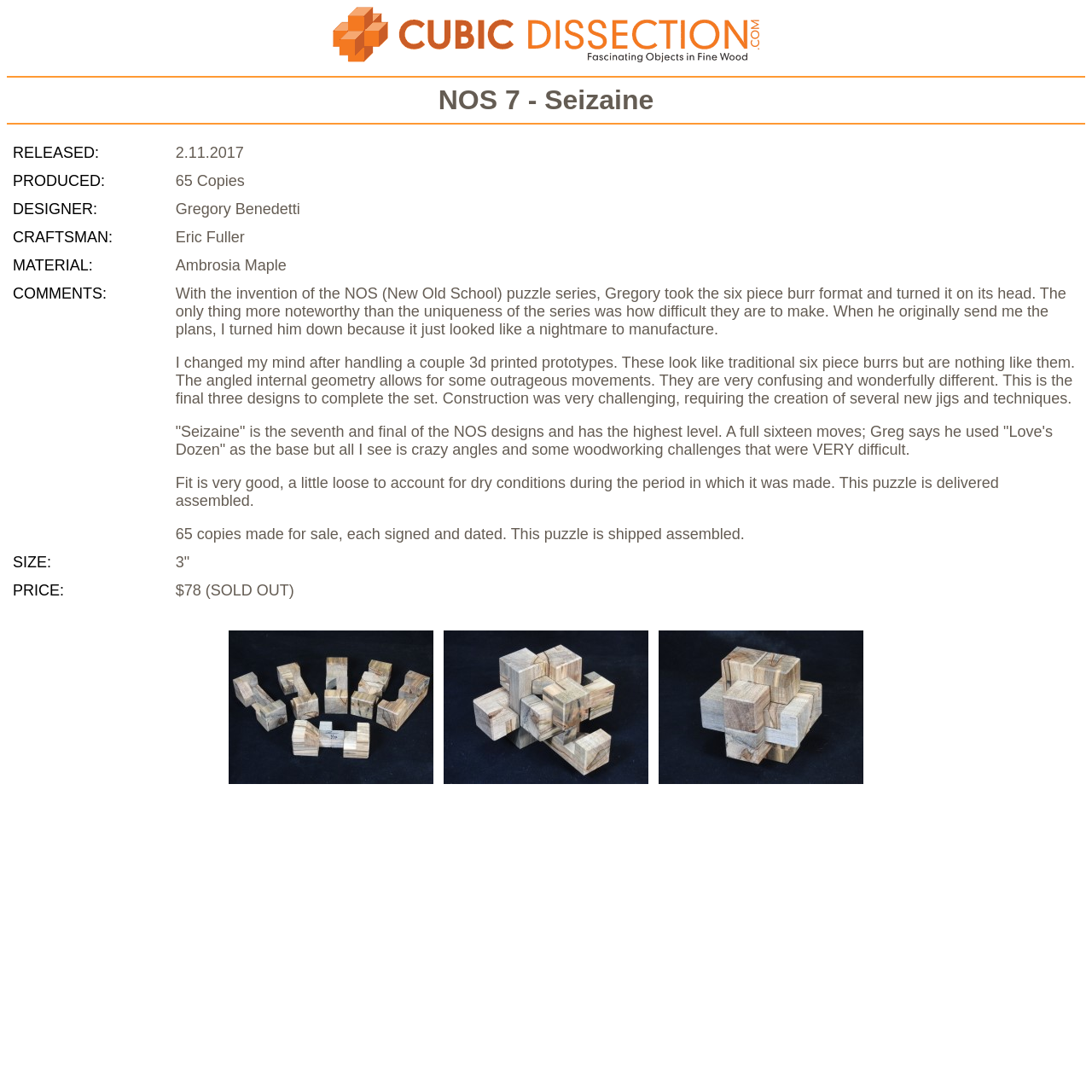Reply to the question with a single word or phrase:
What is the release date of Seizaine?

2.11.2017